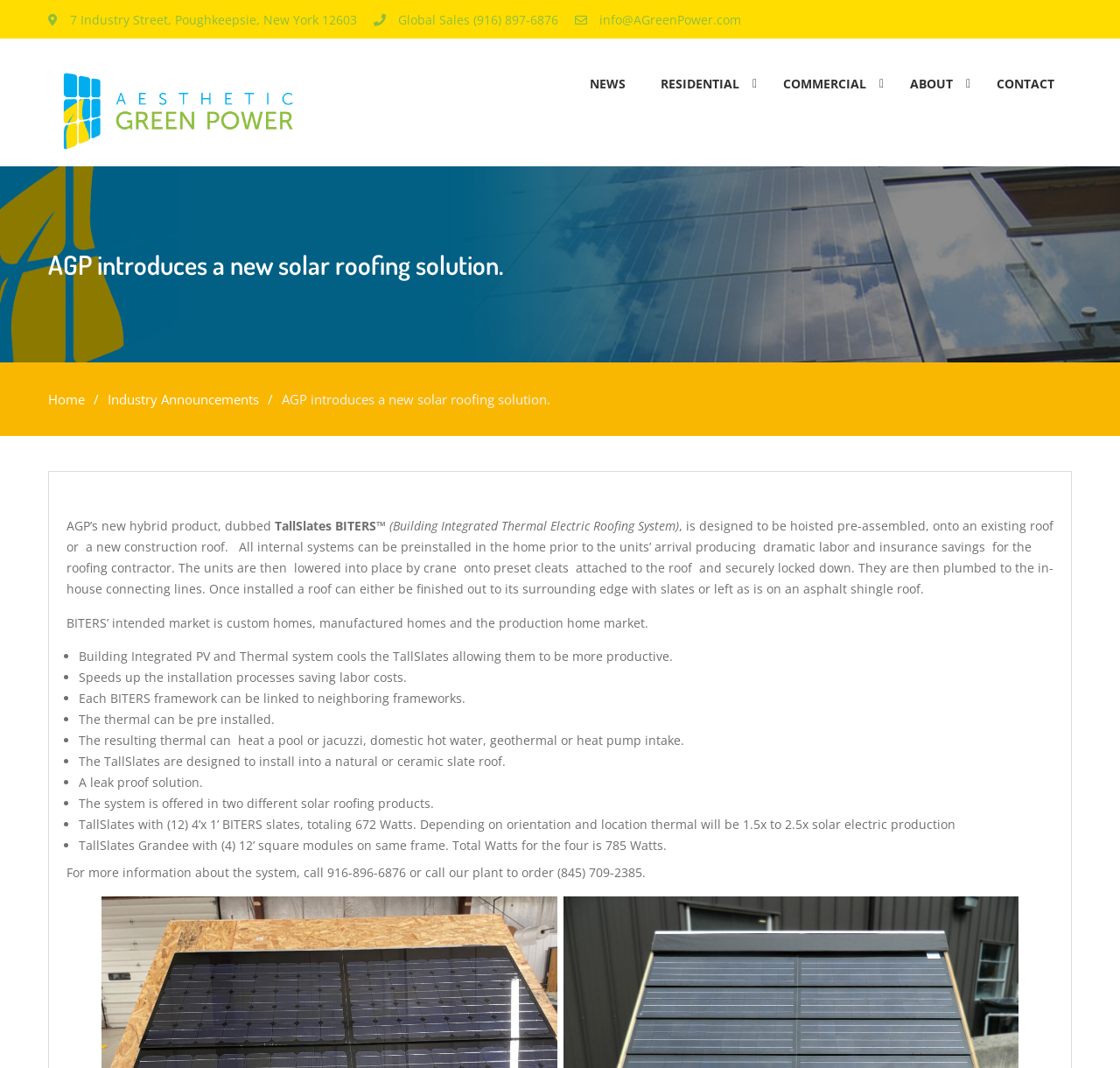What is the purpose of the thermal system in BITERS?
Please give a detailed answer to the question using the information shown in the image.

I found the purpose of the thermal system in BITERS by reading the list of features and benefits of the system. According to the webpage, the thermal system can be used to heat a pool or jacuzzi, among other things.